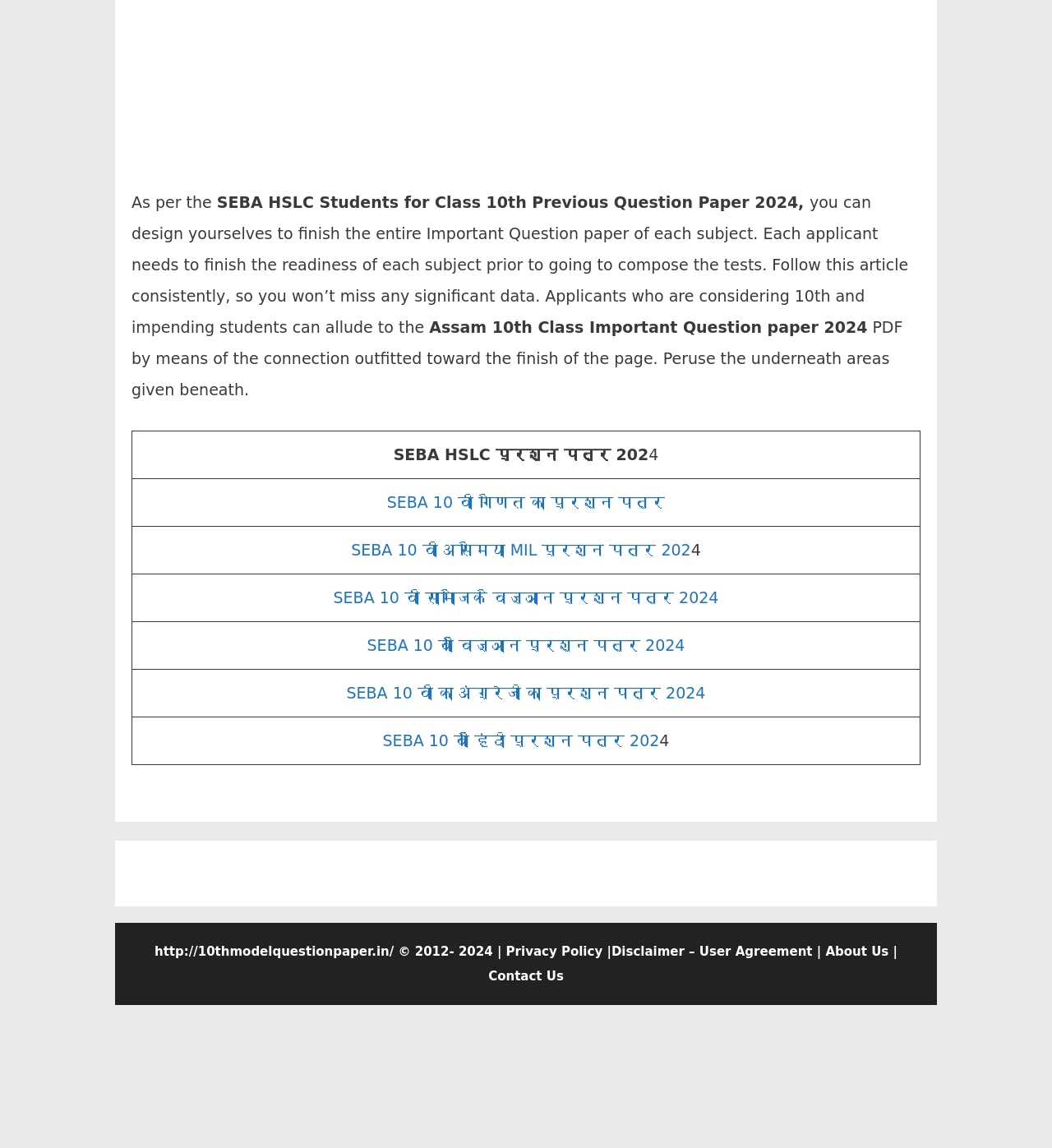Please determine the bounding box coordinates of the area that needs to be clicked to complete this task: 'visit About Us page'. The coordinates must be four float numbers between 0 and 1, formatted as [left, top, right, bottom].

[0.785, 0.622, 0.845, 0.635]